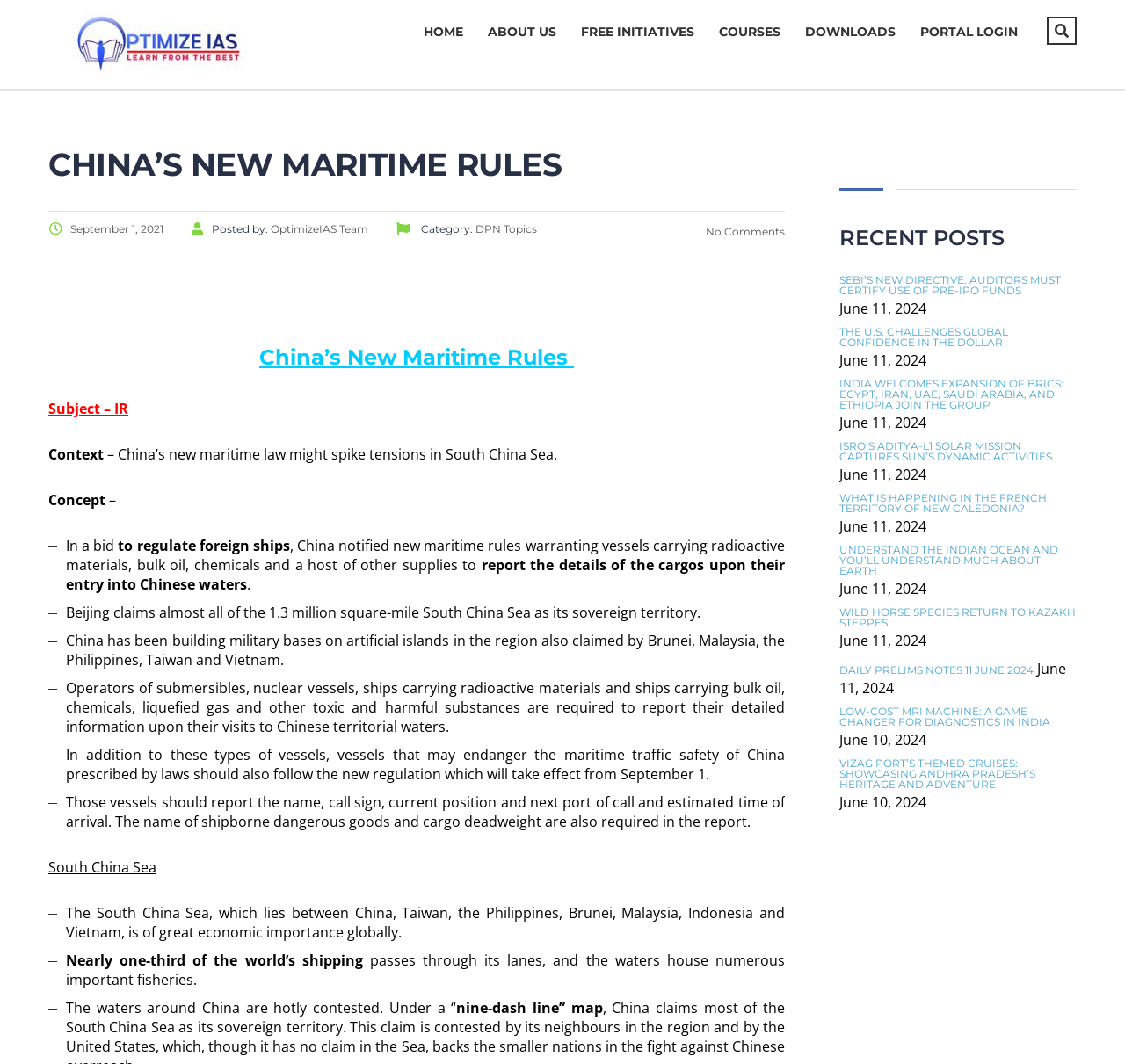Please locate the bounding box coordinates of the region I need to click to follow this instruction: "Login to the PORTAL".

[0.818, 0.016, 0.905, 0.044]